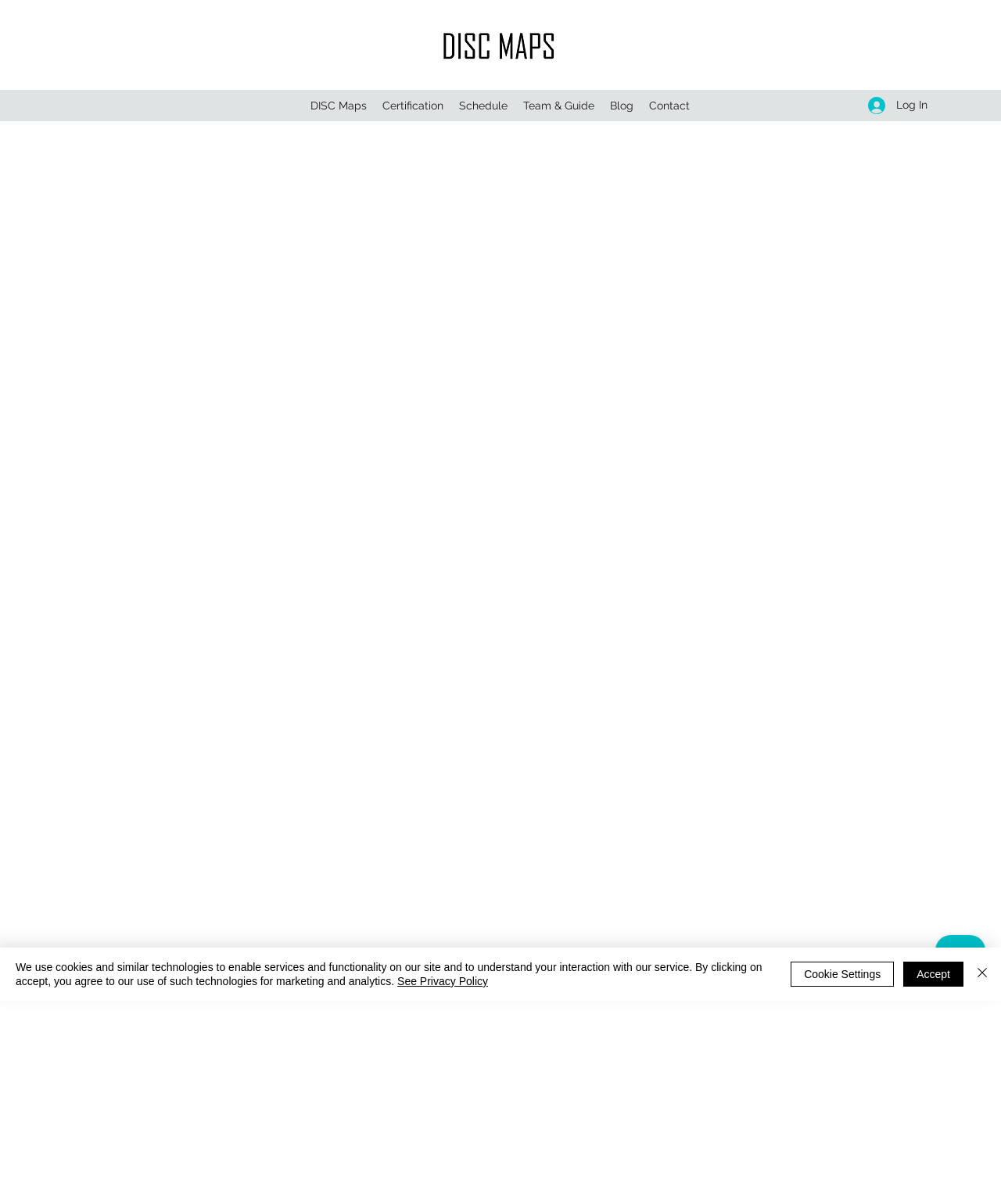Locate the bounding box coordinates of the area you need to click to fulfill this instruction: 'Contact the team'. The coordinates must be in the form of four float numbers ranging from 0 to 1: [left, top, right, bottom].

[0.641, 0.078, 0.697, 0.097]